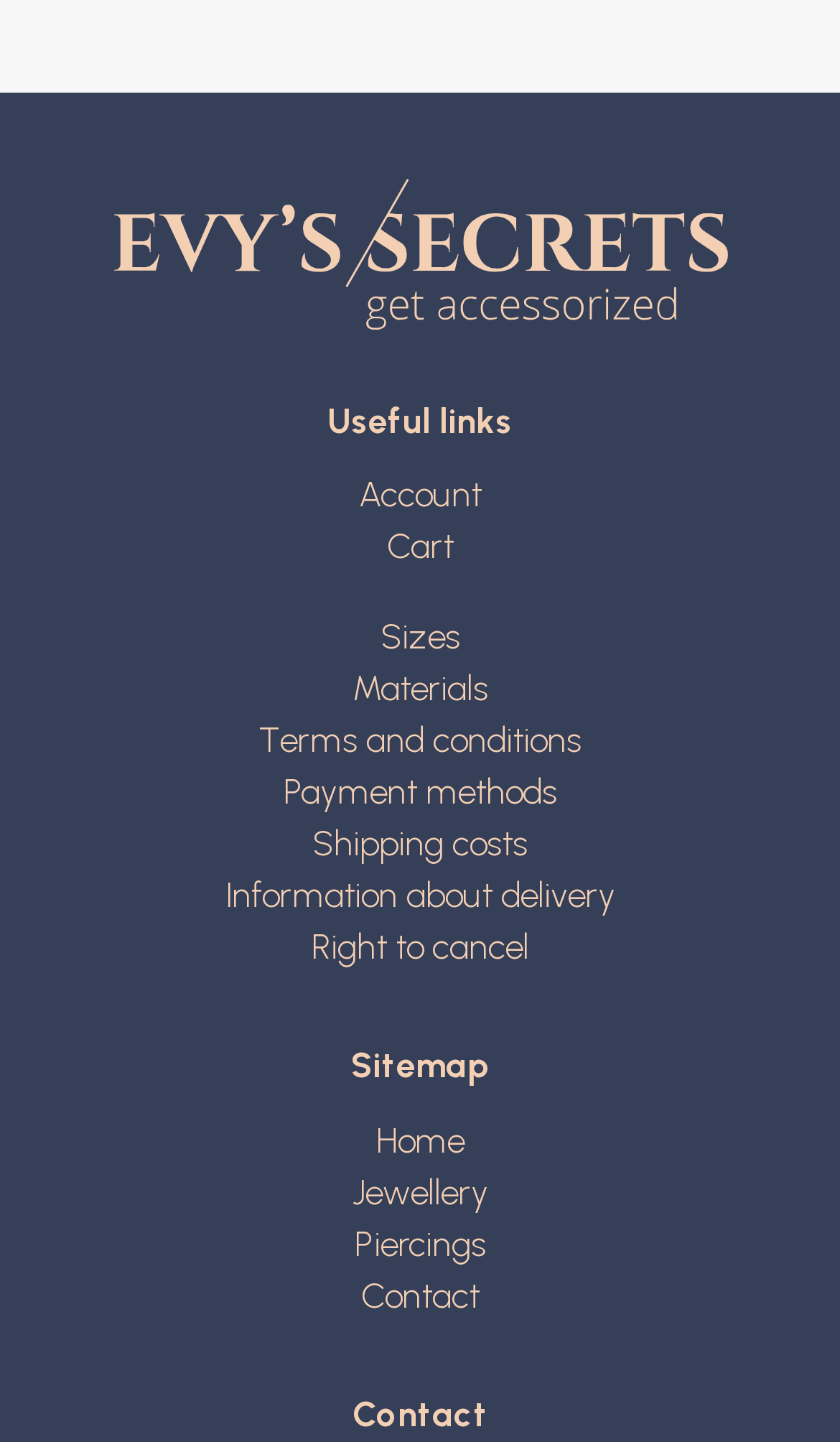What is the logo of the website?
Please give a detailed and elaborate answer to the question based on the image.

The logo of the website is an image located at the top of the page with the text 'Reuter bv'.